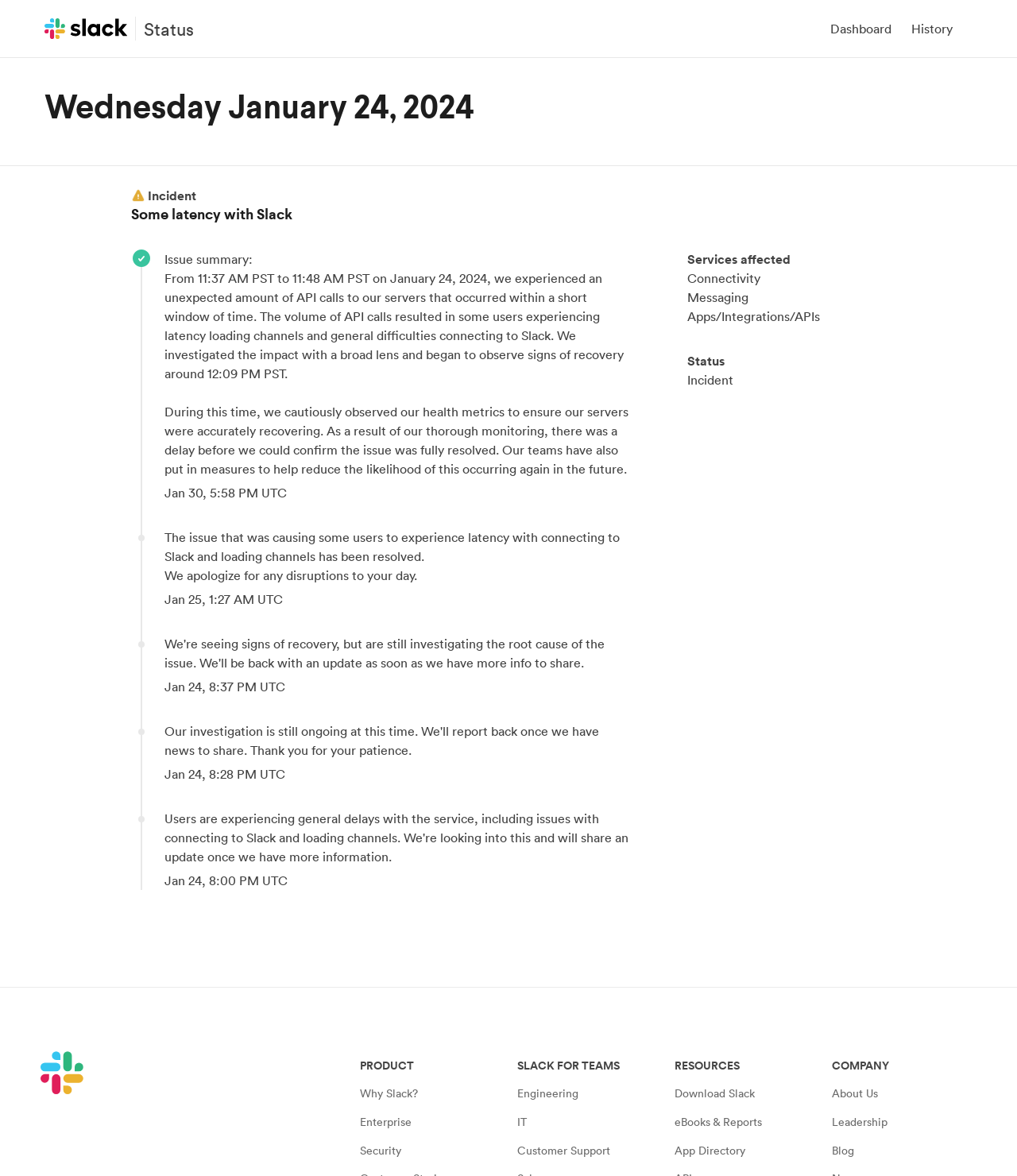Extract the bounding box coordinates for the described element: "eBooks & Reports". The coordinates should be represented as four float numbers between 0 and 1: [left, top, right, bottom].

[0.663, 0.942, 0.749, 0.966]